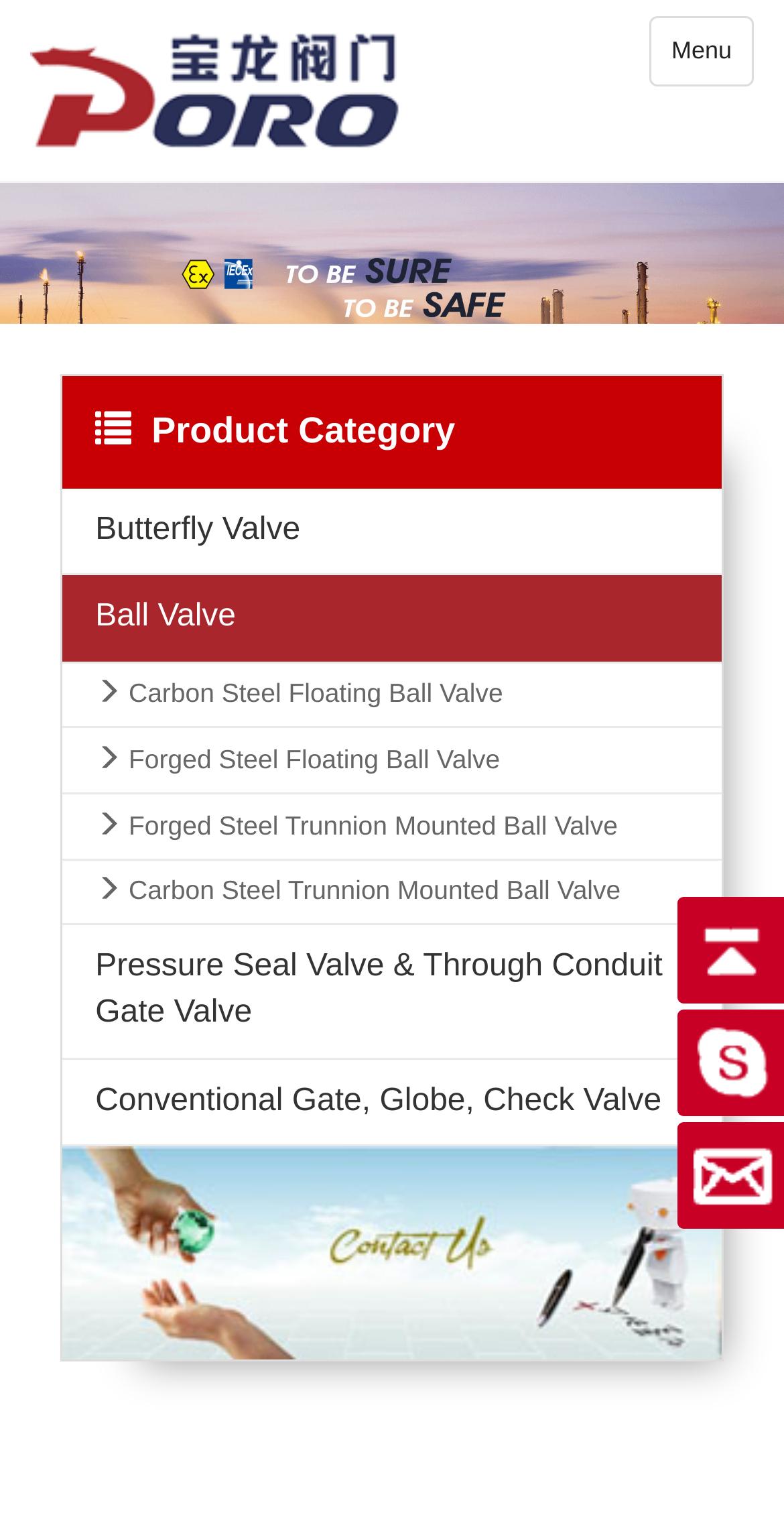Provide the bounding box coordinates of the UI element this sentence describes: "Toggle navigation Menu".

[0.828, 0.011, 0.962, 0.057]